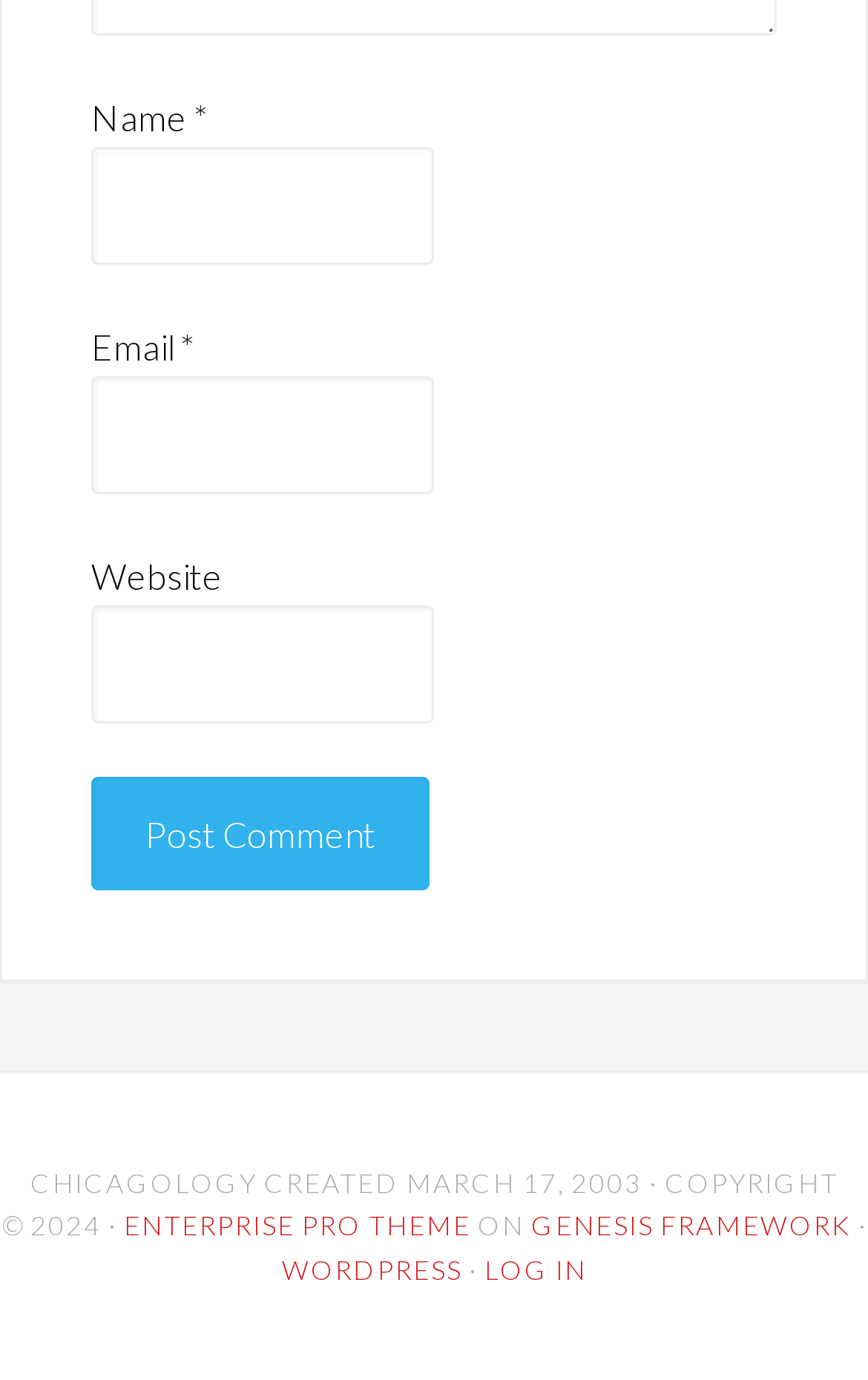Pinpoint the bounding box coordinates of the element to be clicked to execute the instruction: "Order now".

None